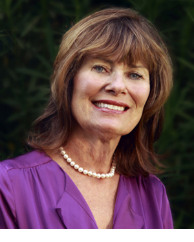Provide a brief response to the question below using one word or phrase:
What is the author's literary contribution?

Inspirational children's book